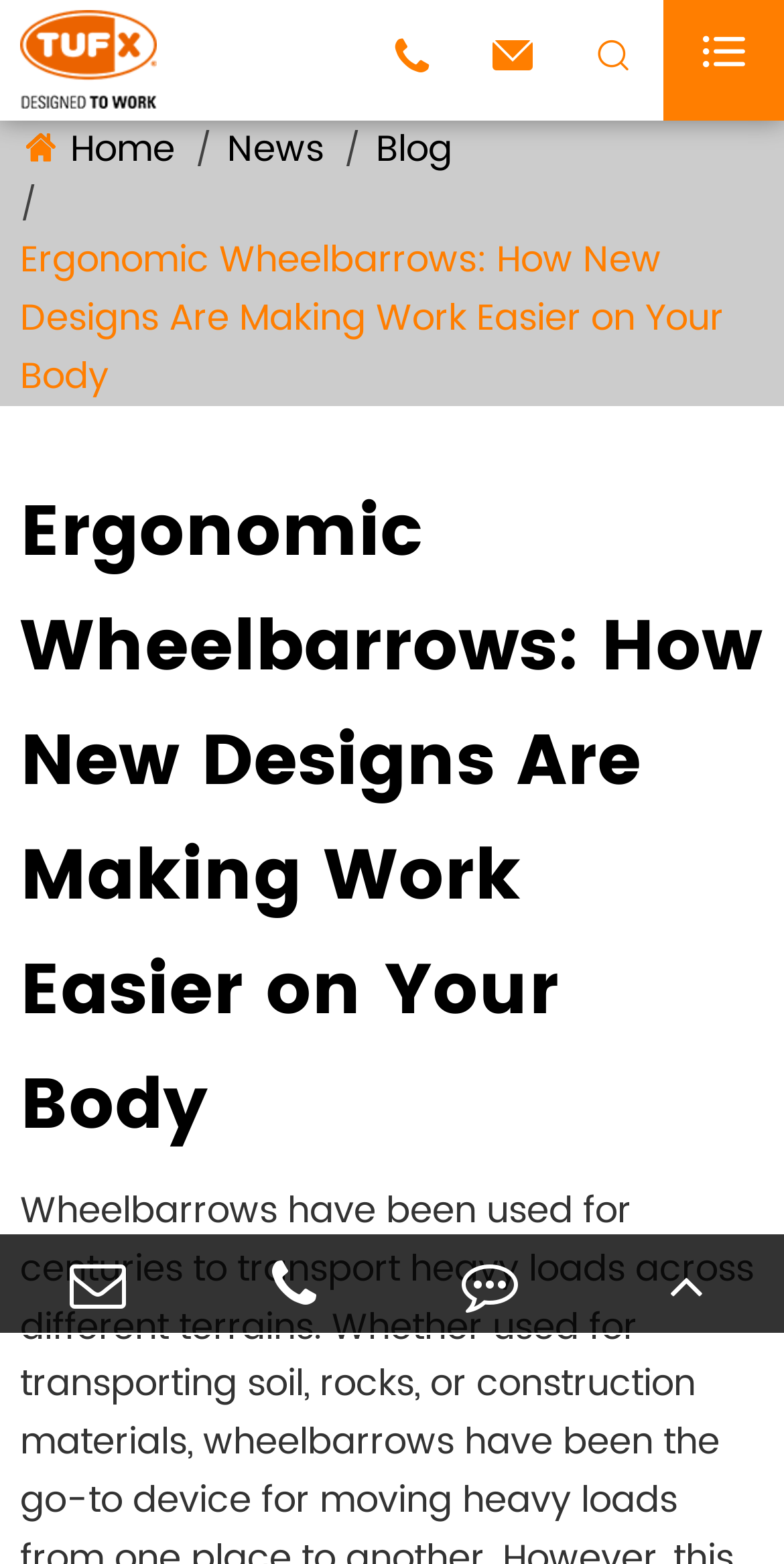Could you determine the bounding box coordinates of the clickable element to complete the instruction: "go to home page"? Provide the coordinates as four float numbers between 0 and 1, i.e., [left, top, right, bottom].

[0.09, 0.077, 0.223, 0.114]